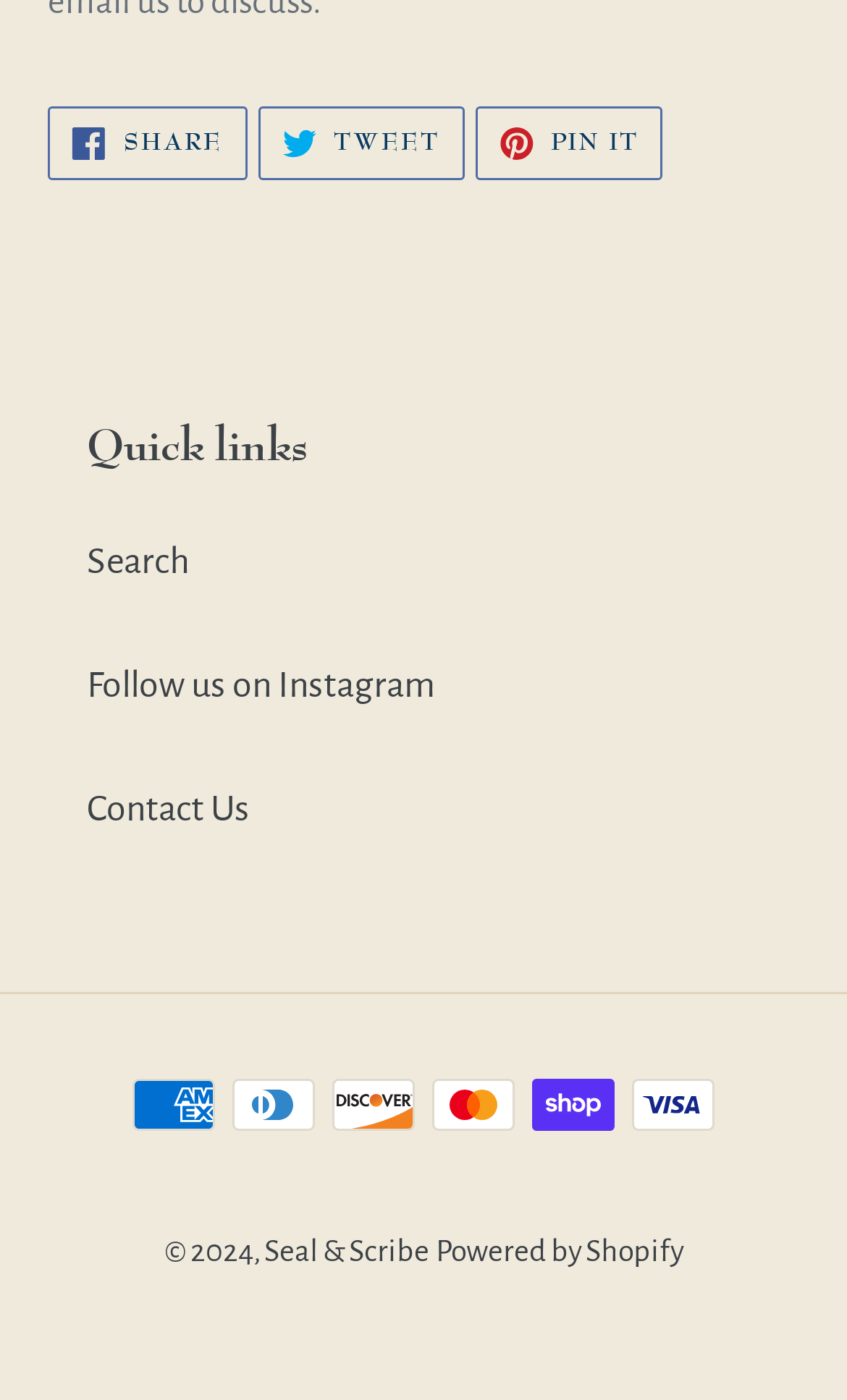For the given element description Contact Us, determine the bounding box coordinates of the UI element. The coordinates should follow the format (top-left x, top-left y, bottom-right x, bottom-right y) and be within the range of 0 to 1.

[0.103, 0.565, 0.295, 0.593]